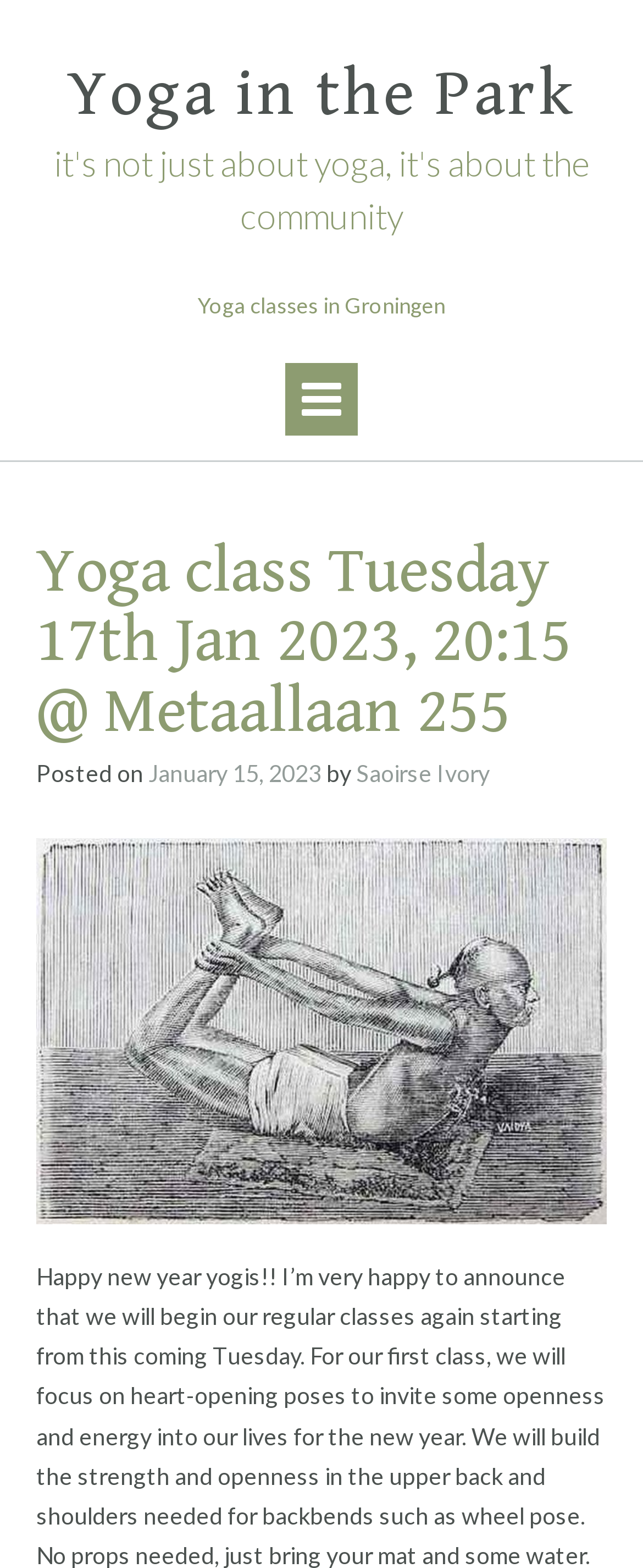Provide the bounding box coordinates of the HTML element described by the text: "Yoga in the Park".

[0.104, 0.033, 0.896, 0.087]